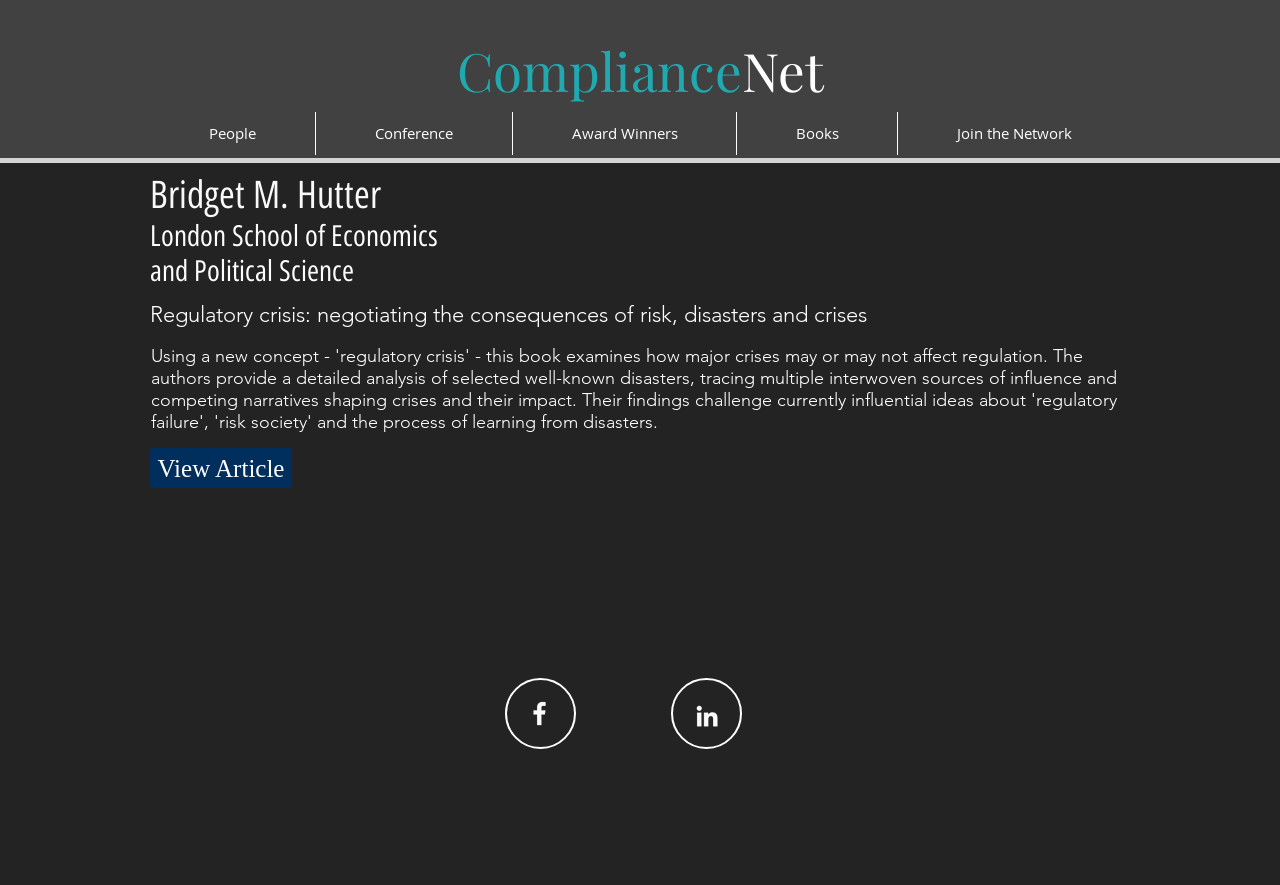Pinpoint the bounding box coordinates of the element that must be clicked to accomplish the following instruction: "Go to People". The coordinates should be in the format of four float numbers between 0 and 1, i.e., [left, top, right, bottom].

[0.117, 0.127, 0.246, 0.175]